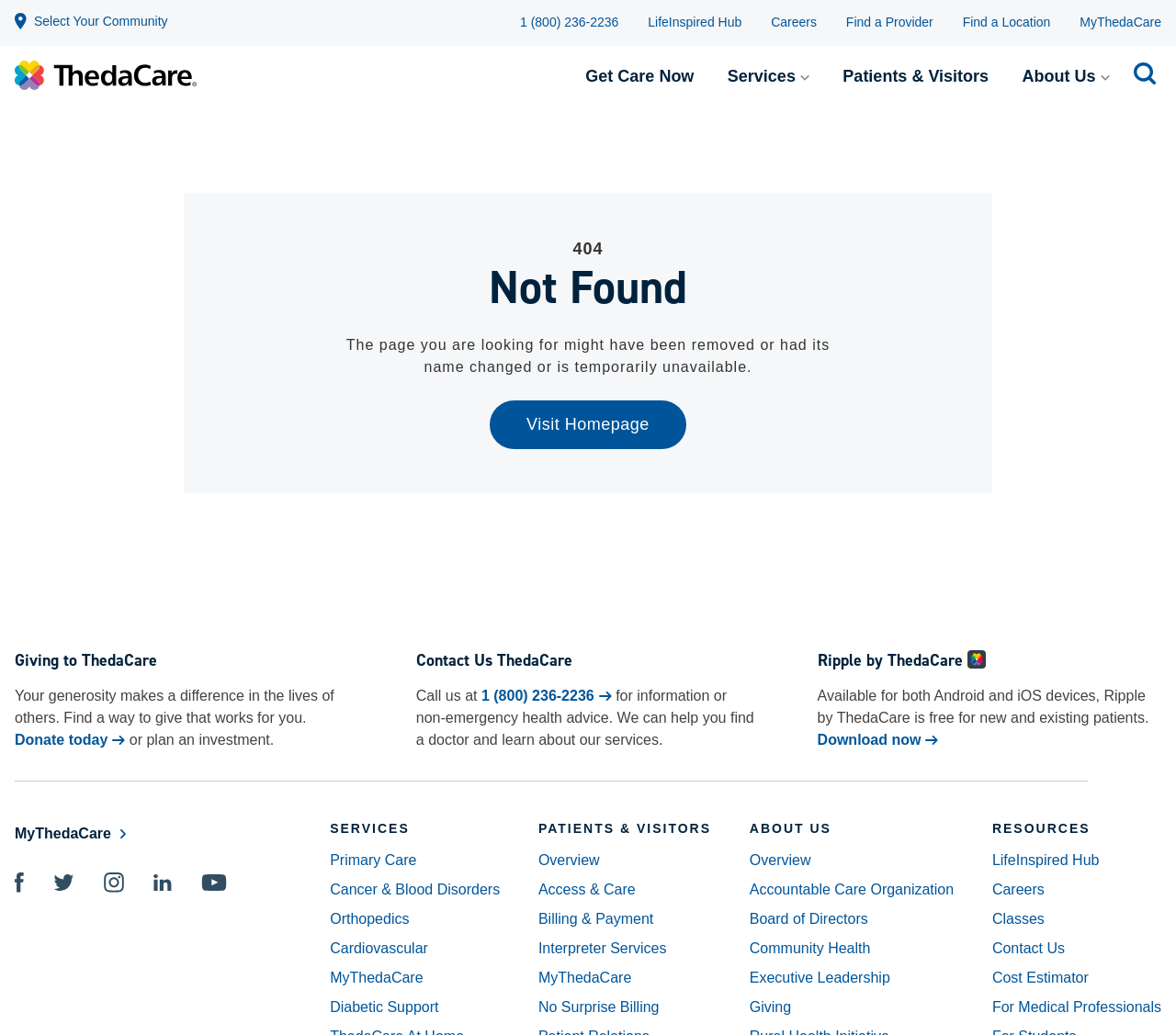Please specify the bounding box coordinates of the area that should be clicked to accomplish the following instruction: "Search for something". The coordinates should consist of four float numbers between 0 and 1, i.e., [left, top, right, bottom].

[0.012, 0.078, 0.028, 0.103]